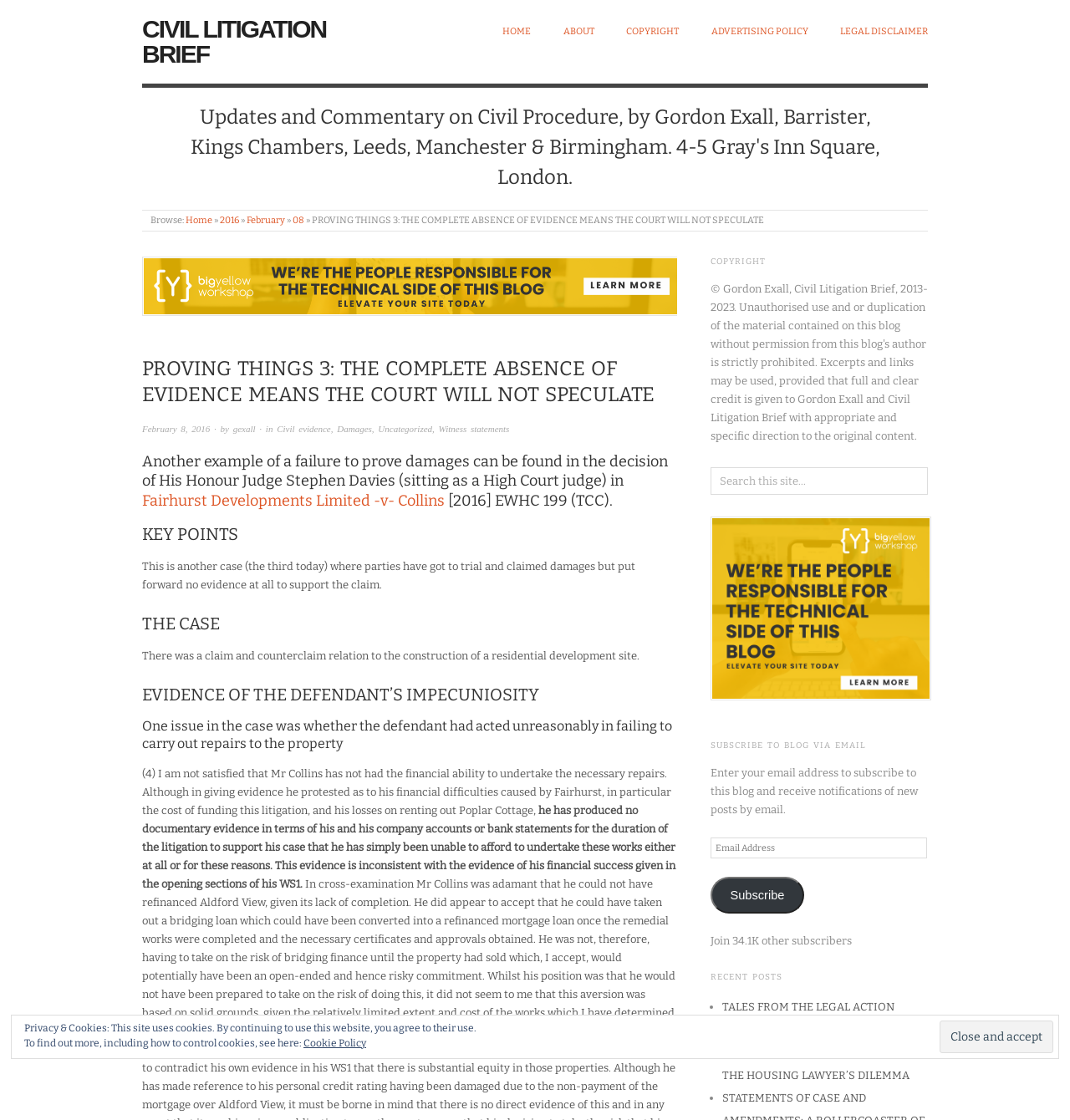Find the main header of the webpage and produce its text content.

PROVING THINGS 3: THE COMPLETE ABSENCE OF EVIDENCE MEANS THE COURT WILL NOT SPECULATE